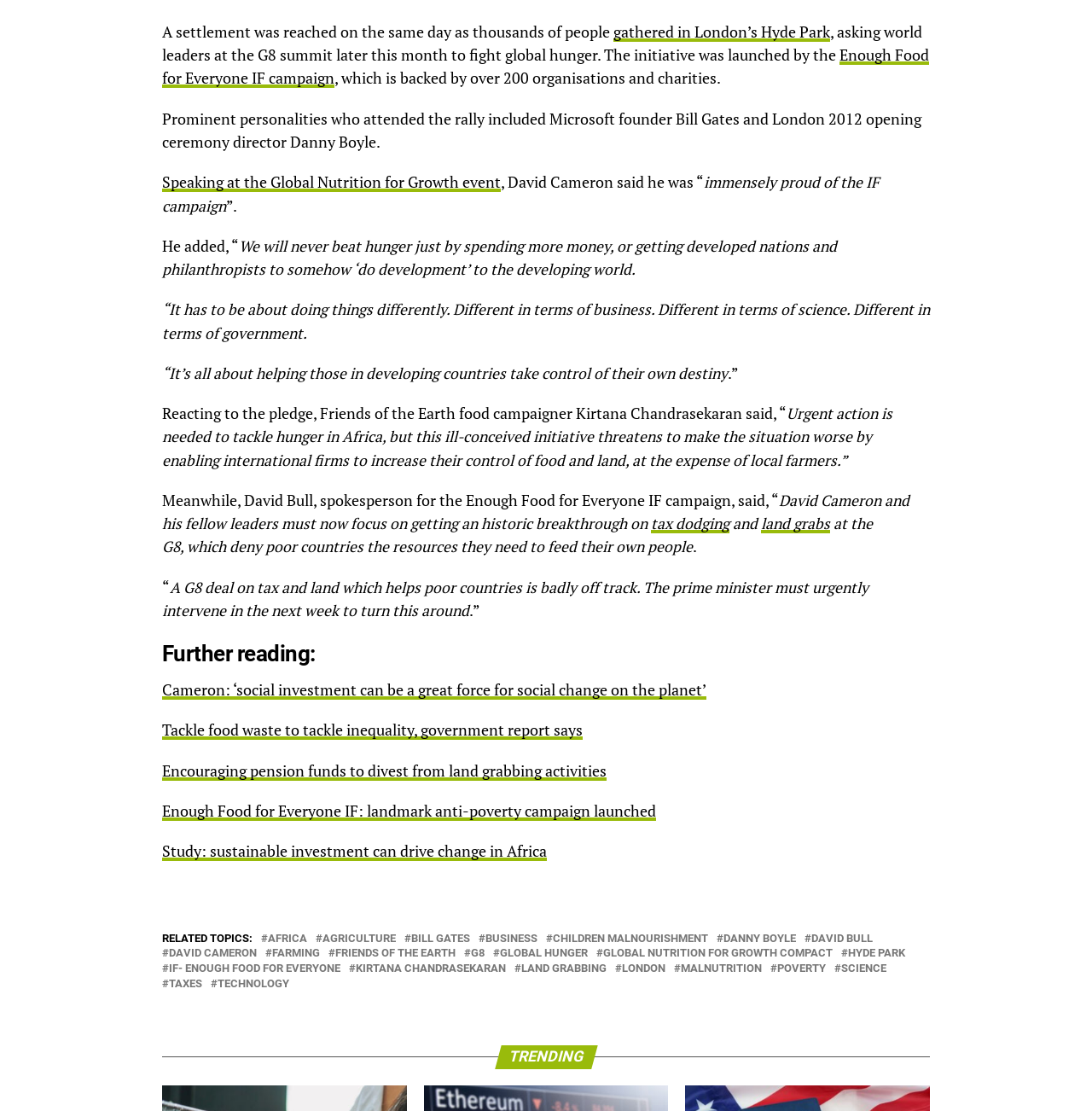Identify the bounding box coordinates for the element you need to click to achieve the following task: "Click on the link to learn more about the Enough Food for Everyone IF campaign". Provide the bounding box coordinates as four float numbers between 0 and 1, in the form [left, top, right, bottom].

[0.148, 0.041, 0.851, 0.079]